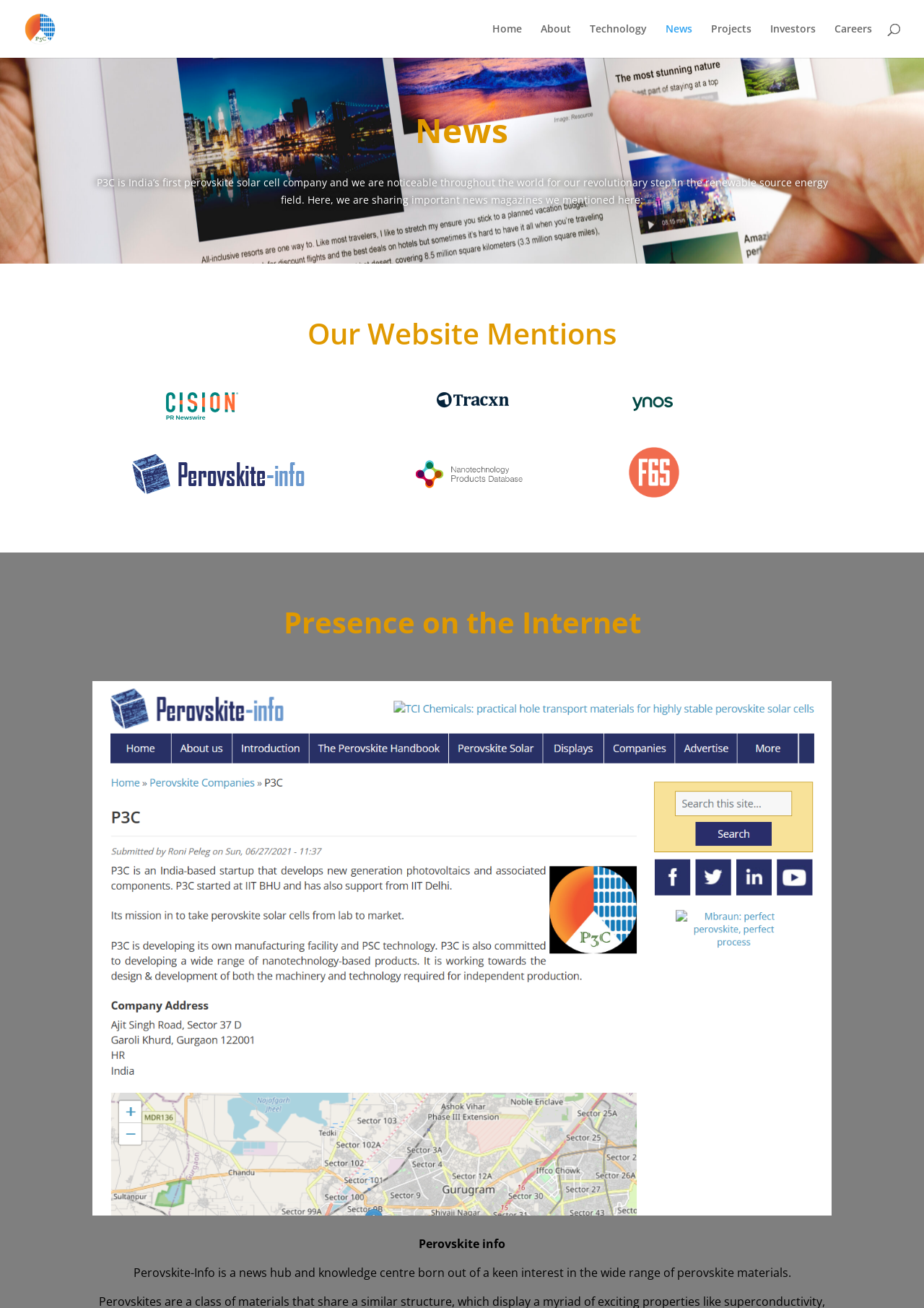Could you provide the bounding box coordinates for the portion of the screen to click to complete this instruction: "go to home page"?

[0.533, 0.018, 0.565, 0.044]